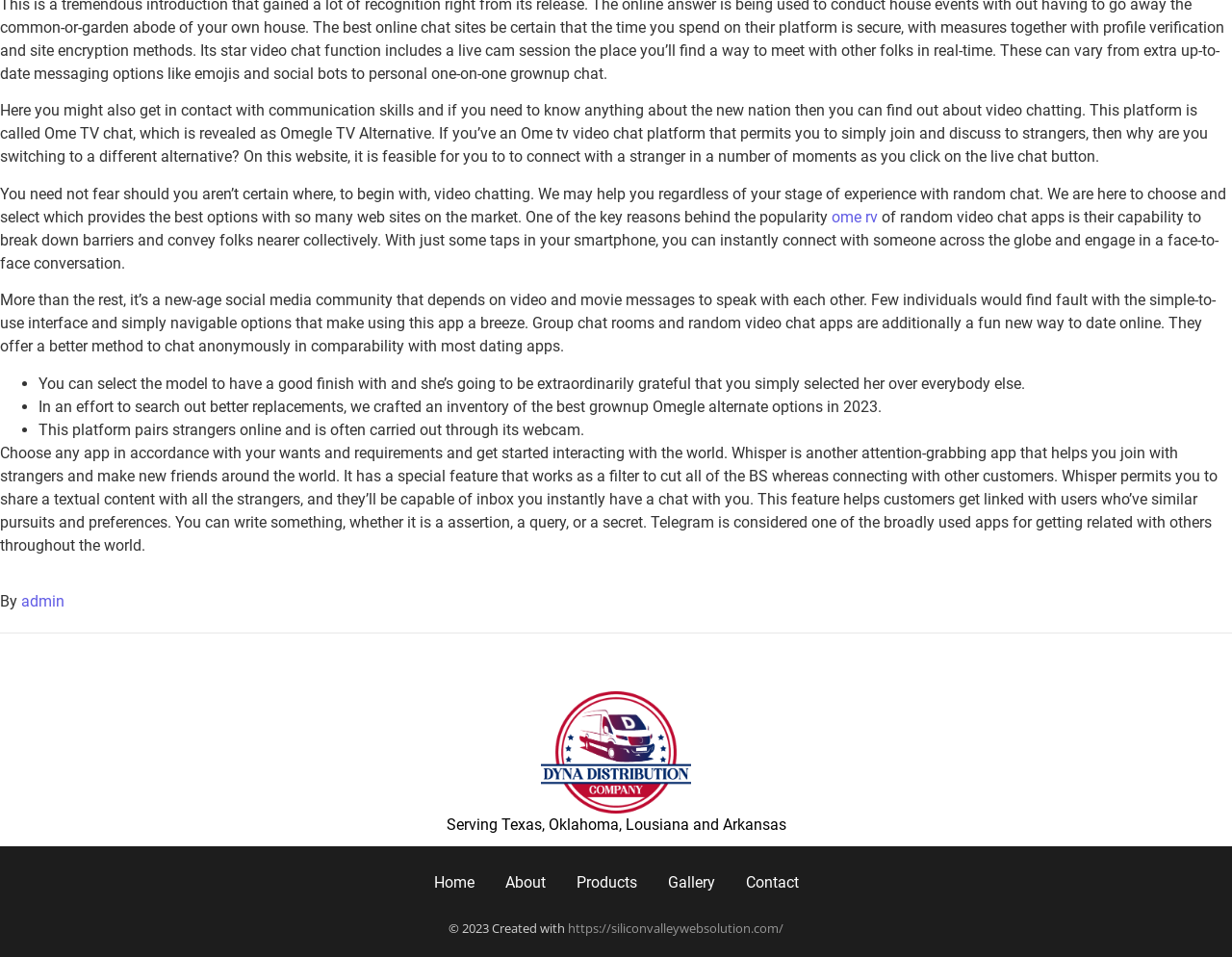What is the name of the platform mentioned in the first paragraph?
Based on the image, answer the question with a single word or brief phrase.

Ome TV